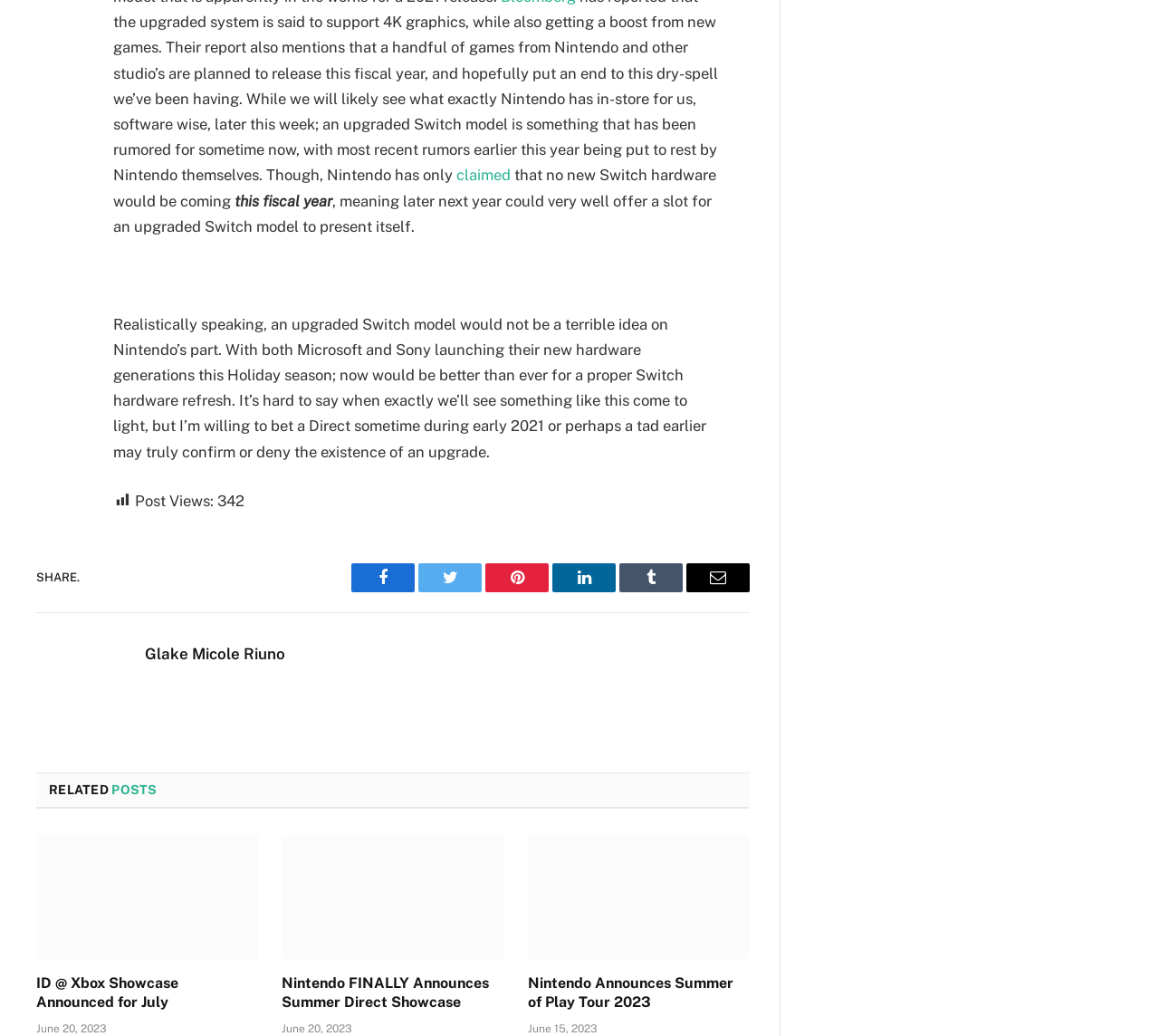What is the title of the first related post?
Using the visual information, reply with a single word or short phrase.

ID @ Xbox Showcase Announced for July